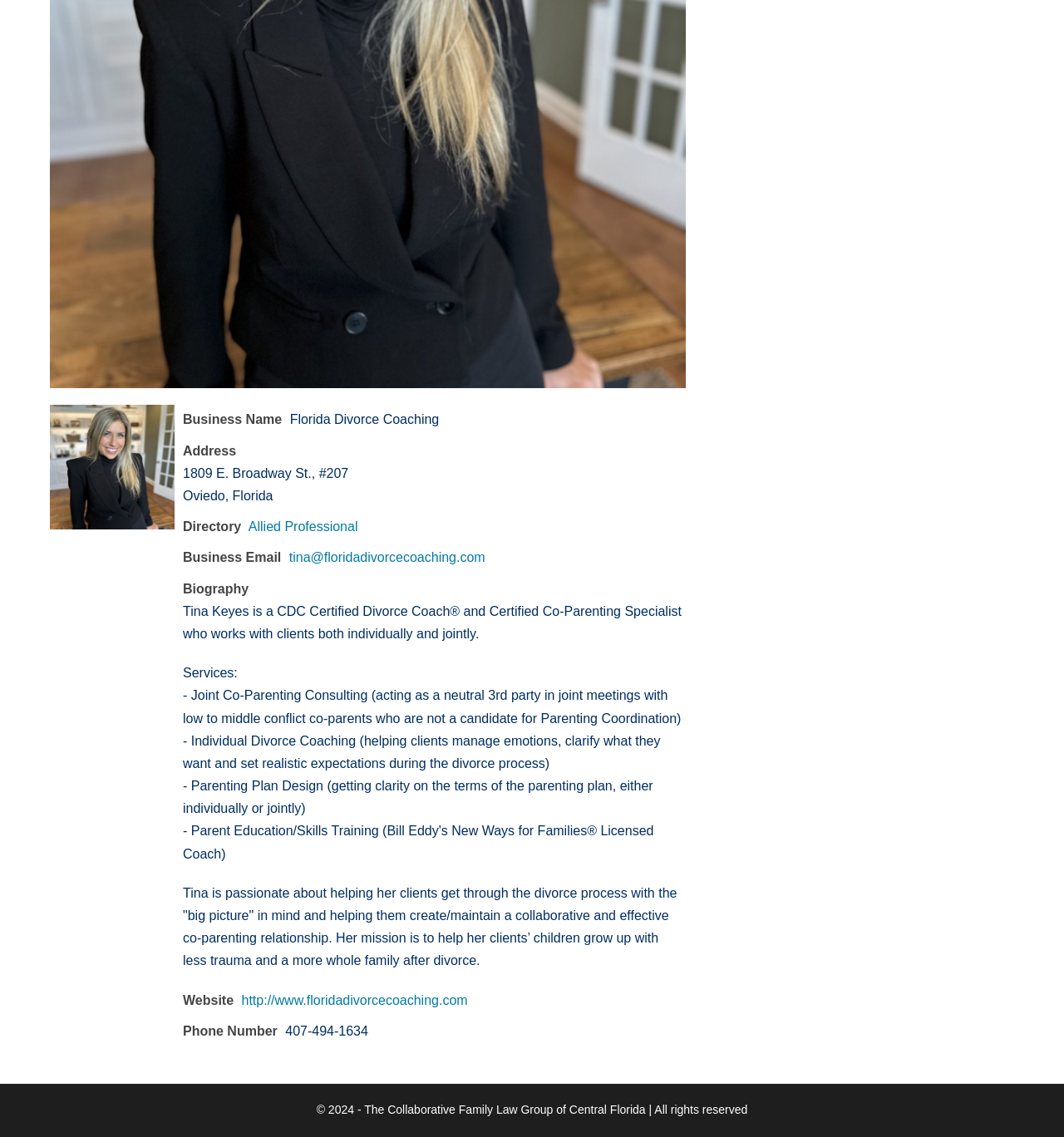Show the bounding box coordinates for the HTML element described as: "http://www.floridadivorcecoaching.com".

[0.227, 0.873, 0.44, 0.886]